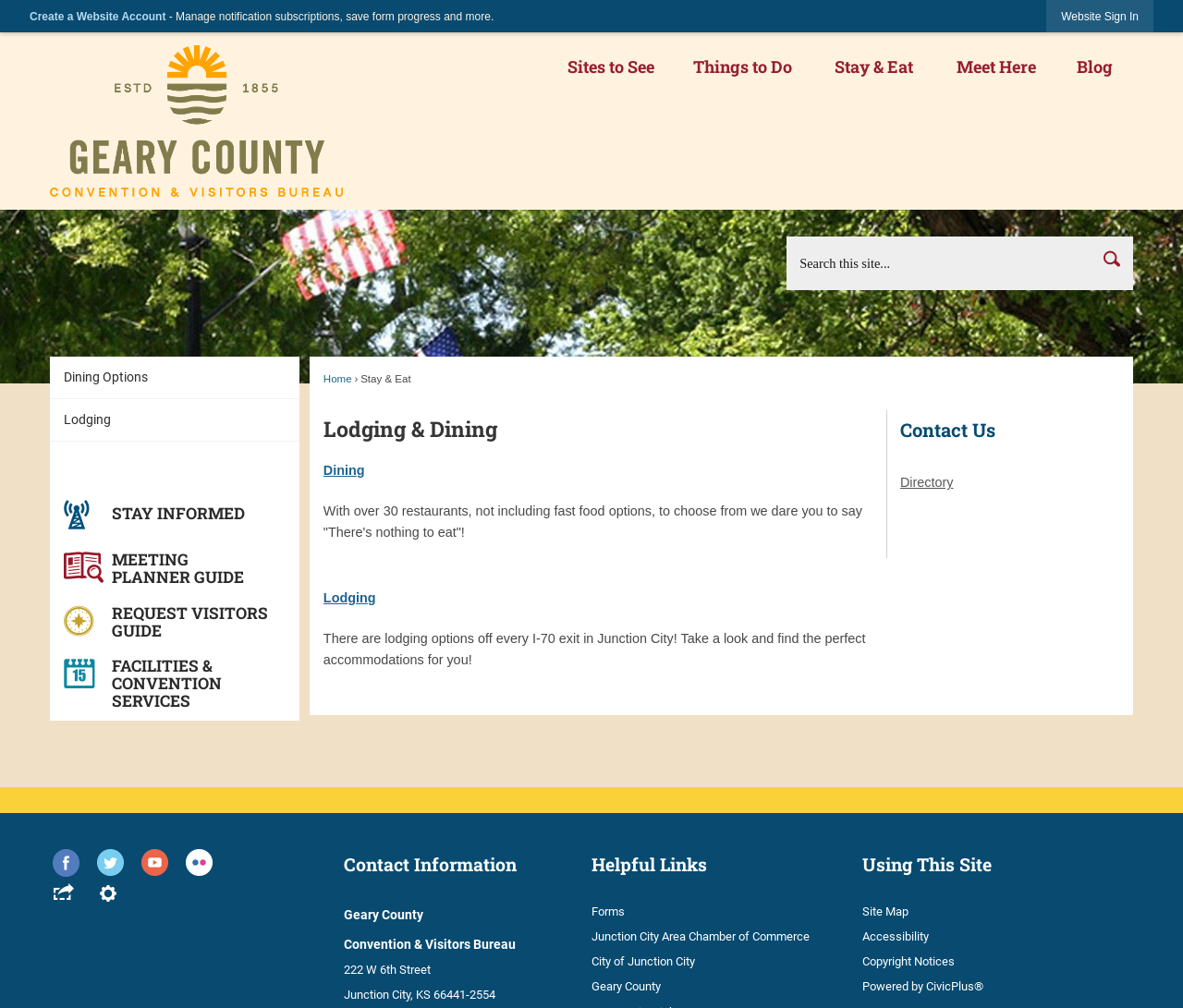Identify the bounding box coordinates of the element to click to follow this instruction: 'Visit the dining page'. Ensure the coordinates are four float values between 0 and 1, provided as [left, top, right, bottom].

[0.273, 0.459, 0.308, 0.474]